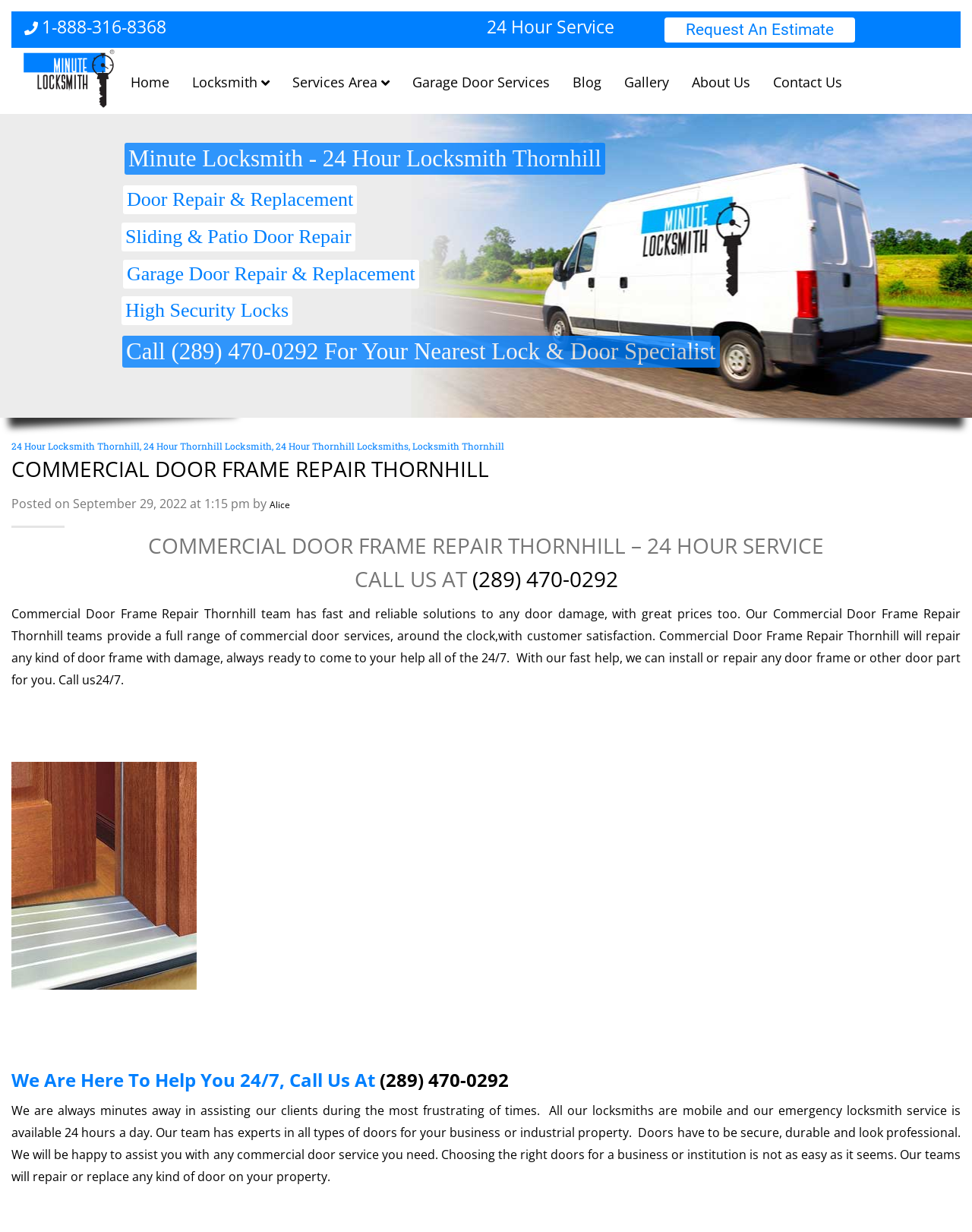What is the purpose of the locksmith service?
Give a thorough and detailed response to the question.

I inferred this by analyzing the headings and static text elements on the webpage. The heading 'We Are Here To Help You 24/7, Call Us At (289) 470-0292' and the static text 'Our team has experts in all types of doors for your business or industrial property...' suggest that the locksmith service is available 24/7 to provide door repair and replacement services.